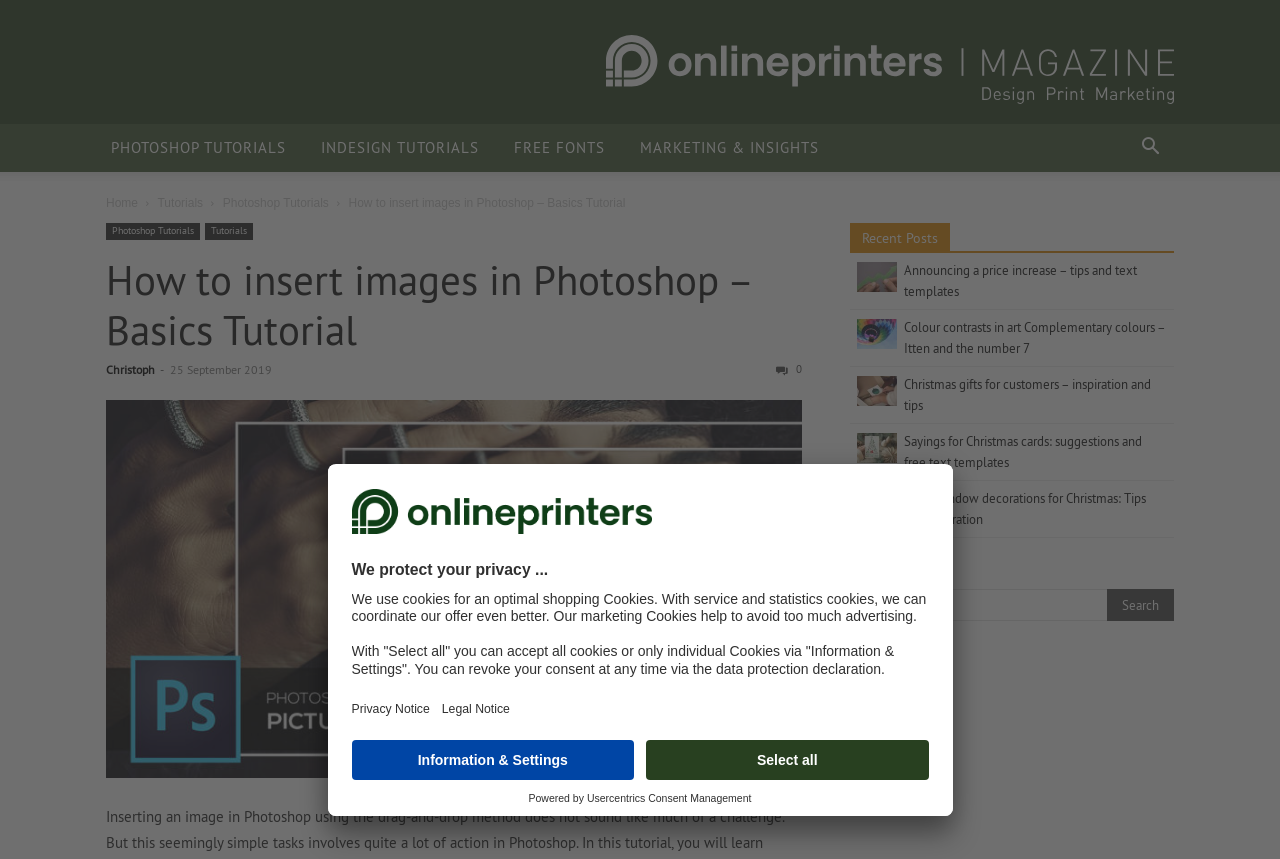Based on the image, please elaborate on the answer to the following question:
Who is the author of the tutorial?

I found the author's name by looking at the text below the heading 'How to insert images in Photoshop – Basics Tutorial', which includes the author's name 'Christoph' and the date '25 September 2019'.